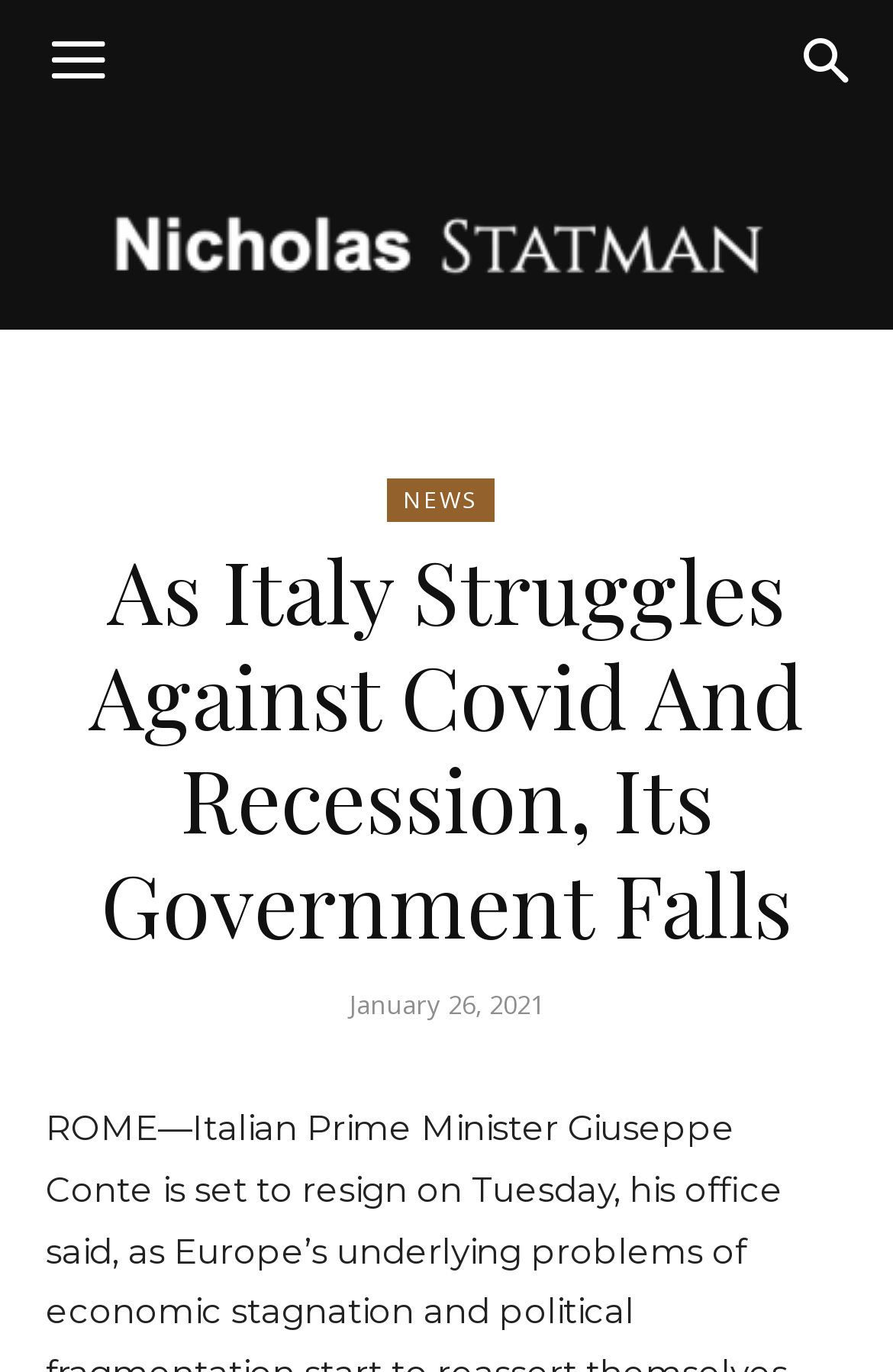Extract the bounding box coordinates of the UI element described: "Nick Statman". Provide the coordinates in the format [left, top, right, bottom] with values ranging from 0 to 1.

[0.0, 0.111, 1.0, 0.224]